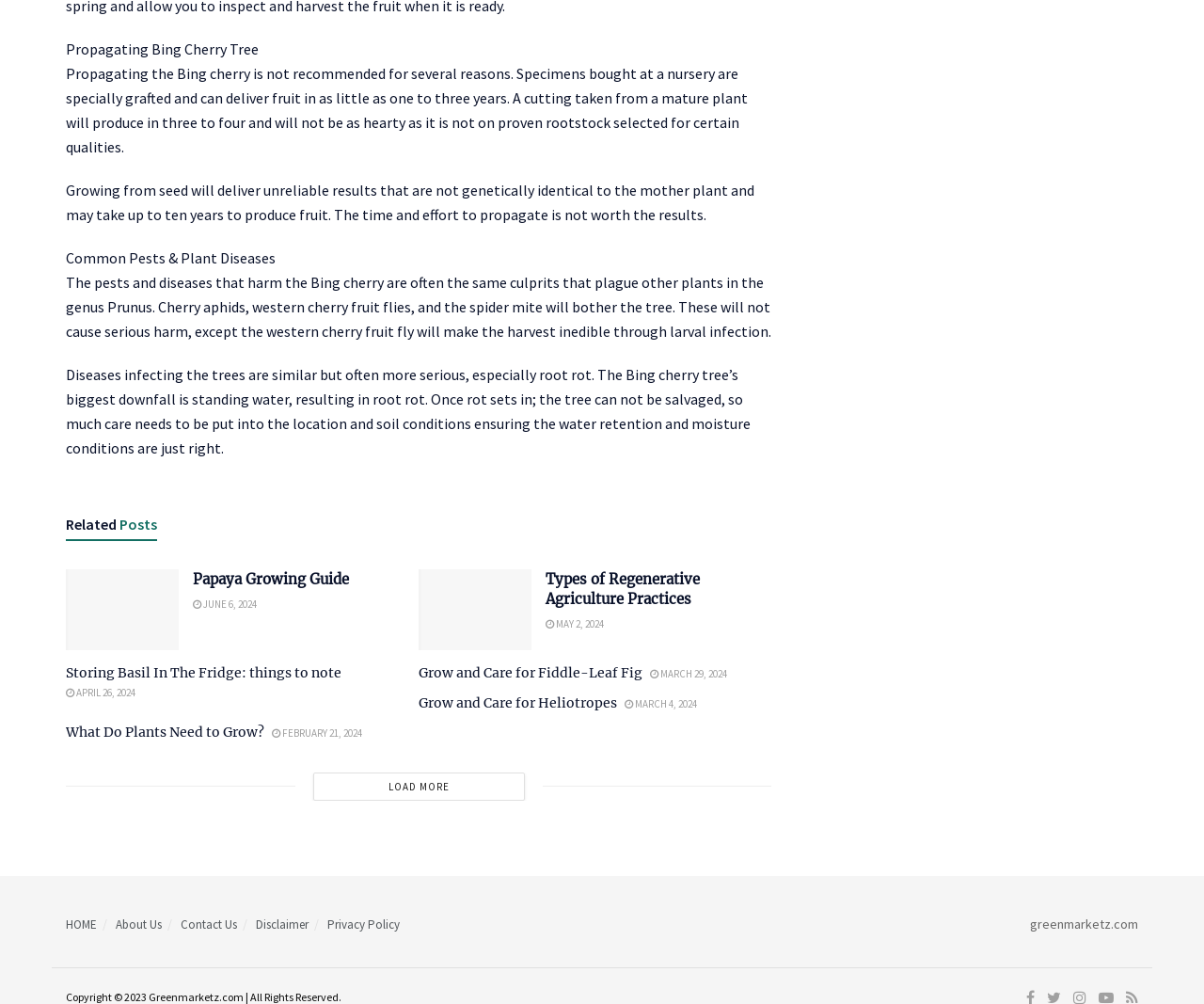Using the details in the image, give a detailed response to the question below:
What is the topic of the main article?

The main article is about the Bing cherry tree, as indicated by the title 'Propagating Bing Cherry Tree' at the top of the page.